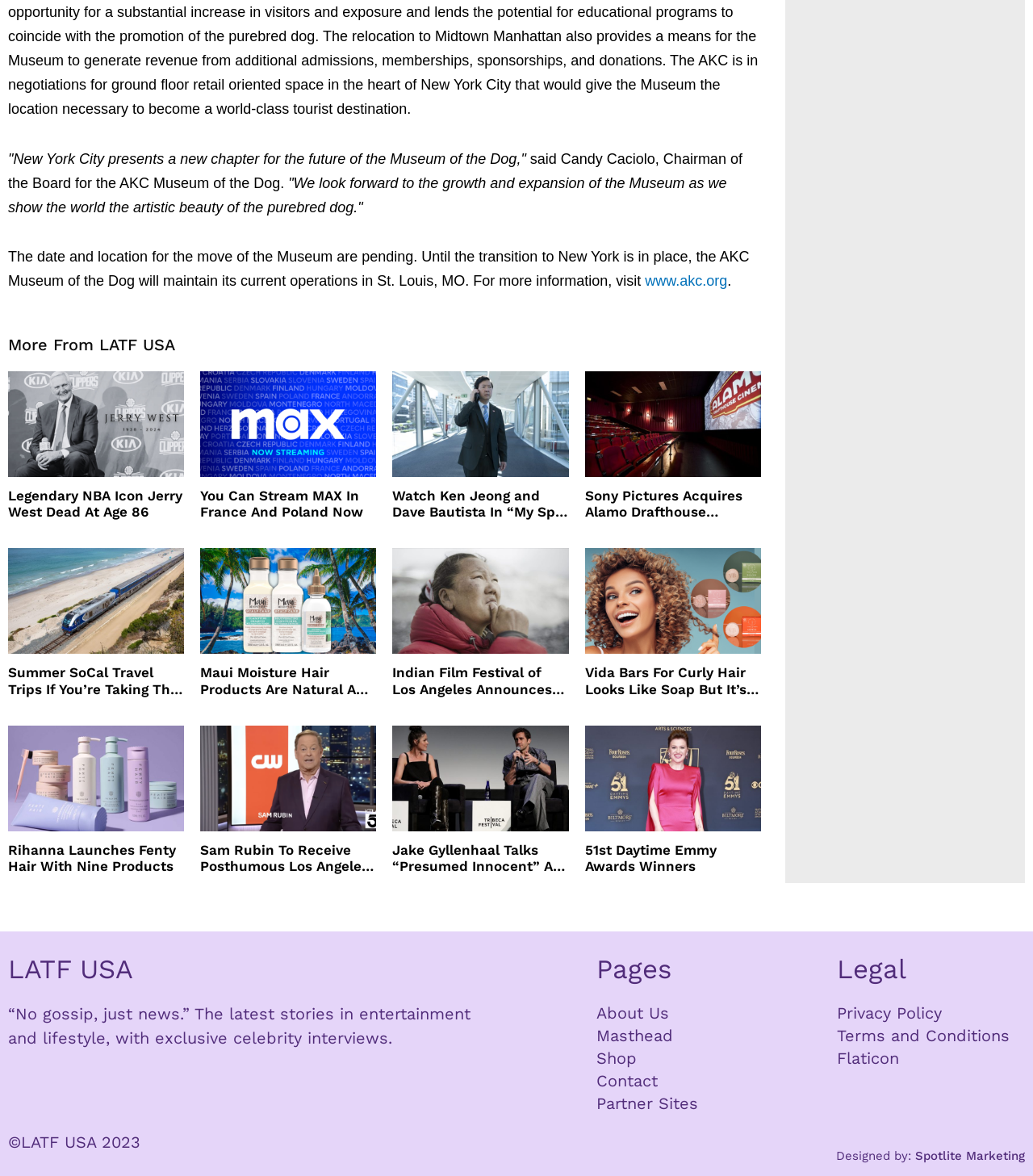Answer the question below using just one word or a short phrase: 
What is the name of Rihanna's hair care brand?

Fenty Hair